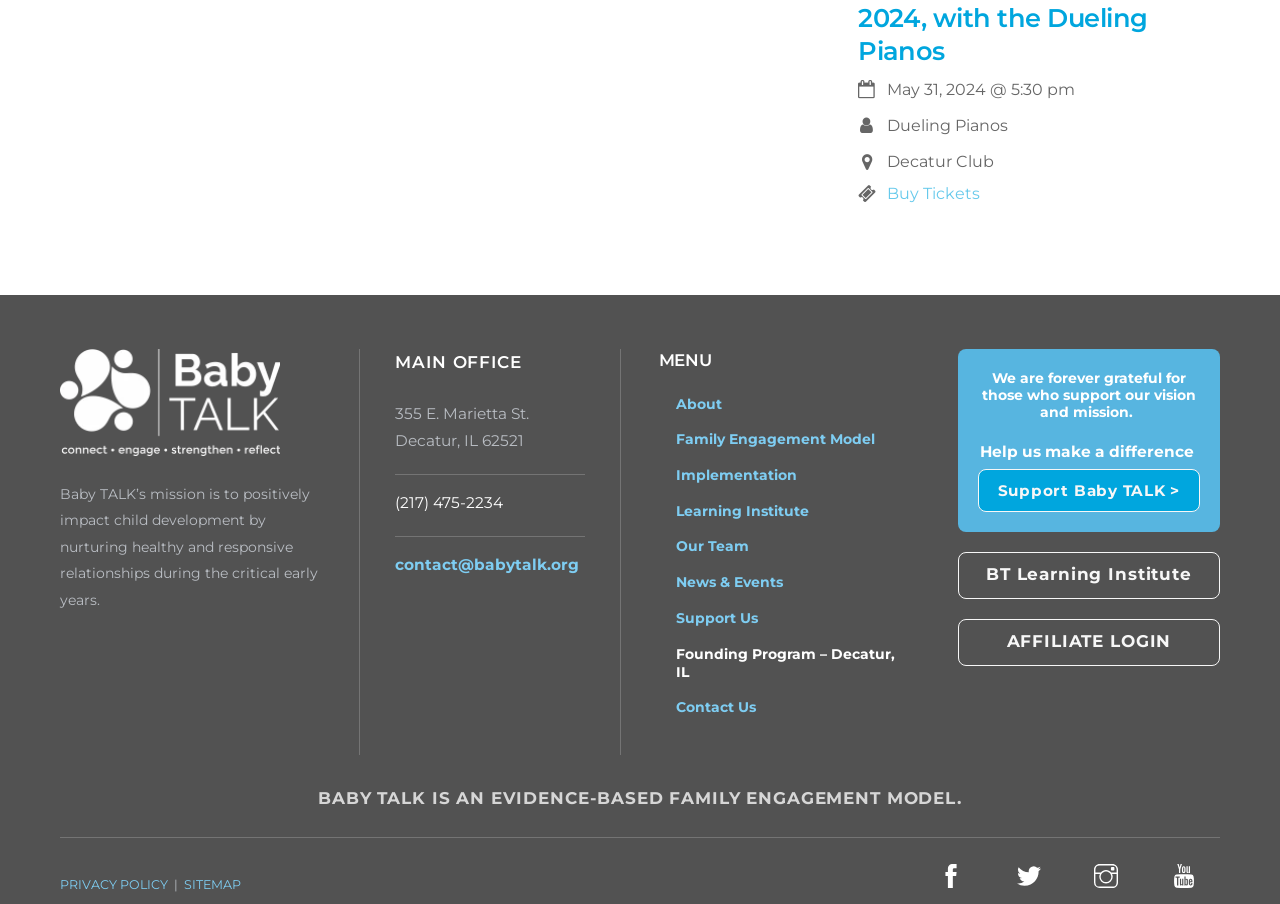Determine the bounding box coordinates of the region that needs to be clicked to achieve the task: "Learn about Family Engagement Model".

[0.514, 0.466, 0.718, 0.506]